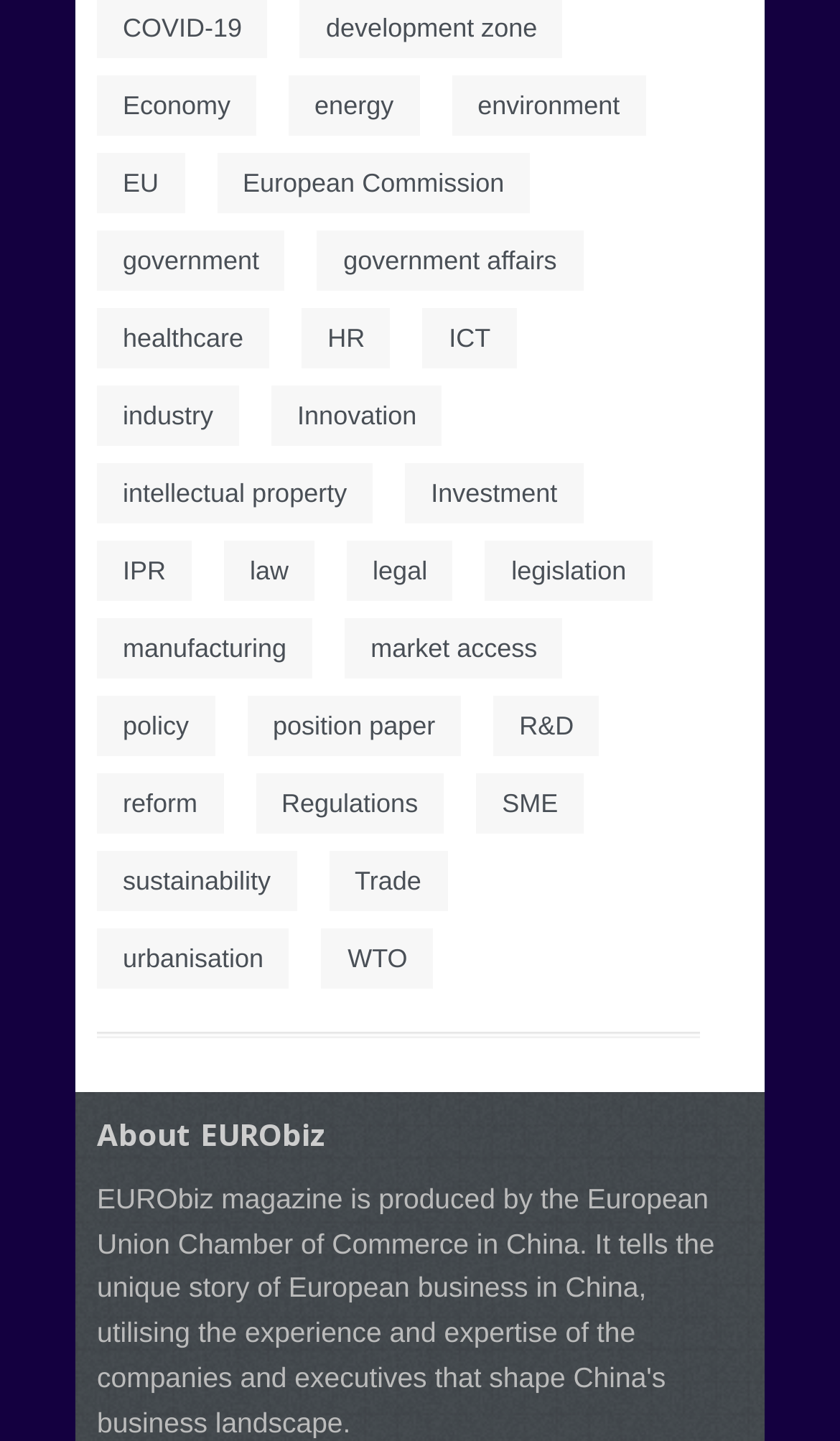Bounding box coordinates are specified in the format (top-left x, top-left y, bottom-right x, bottom-right y). All values are floating point numbers bounded between 0 and 1. Please provide the bounding box coordinate of the region this sentence describes: Economy

[0.115, 0.052, 0.305, 0.094]